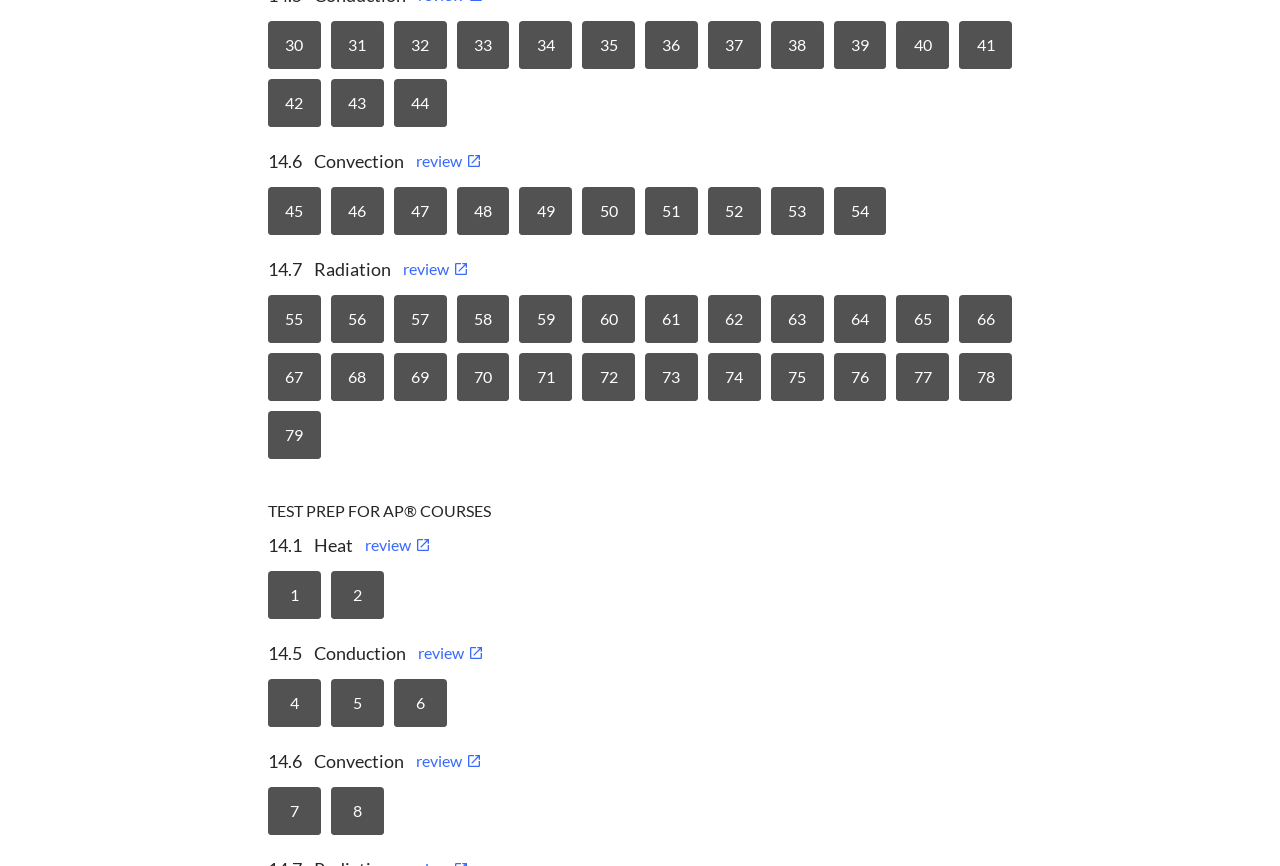Find the bounding box coordinates for the element that must be clicked to complete the instruction: "click on review". The coordinates should be four float numbers between 0 and 1, indicated as [left, top, right, bottom].

[0.325, 0.172, 0.377, 0.2]